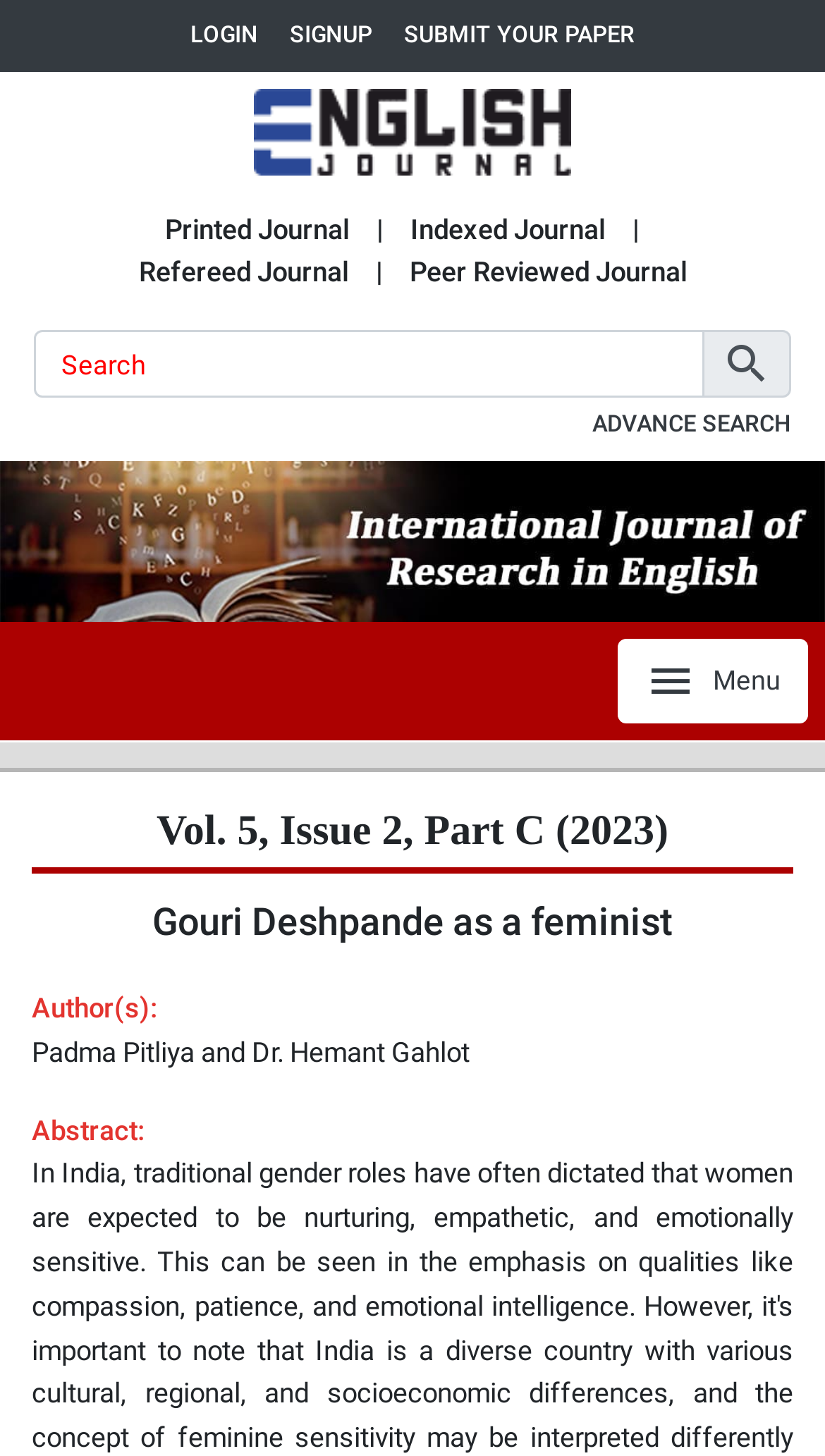Provide a comprehensive description of the webpage.

The webpage is about Gouri Deshpande as a feminist, with a focus on a research paper. At the top, there are three links: "LOGIN", "SIGNUP", and "SUBMIT YOUR PAPER", positioned horizontally next to each other. To the right of these links, there is a logo of the International Journal of Research in English, which is an image. Below the logo, there are four static text elements, arranged in two rows, describing the journal as "Printed", "Indexed", "Refereed", and "Peer Reviewed".

On the left side of the page, there is a search box with a button next to it. Below the search box, there is an "ADVANCE SEARCH" link. To the right of the search box, there is a large image that spans the width of the page, with the title "International Journal of Research in English".

In the middle of the page, there is a menu button with a hamburger icon. Below the menu button, there are two headings: "Vol. 5, Issue 2, Part C (2023)" and "Gouri Deshpande as a feminist", which are positioned vertically next to each other. Underneath these headings, there are three static text elements: "Author(s):", "Padma Pitliya and Dr. Hemant Gahlot", and "Abstract:", which provide information about the research paper.